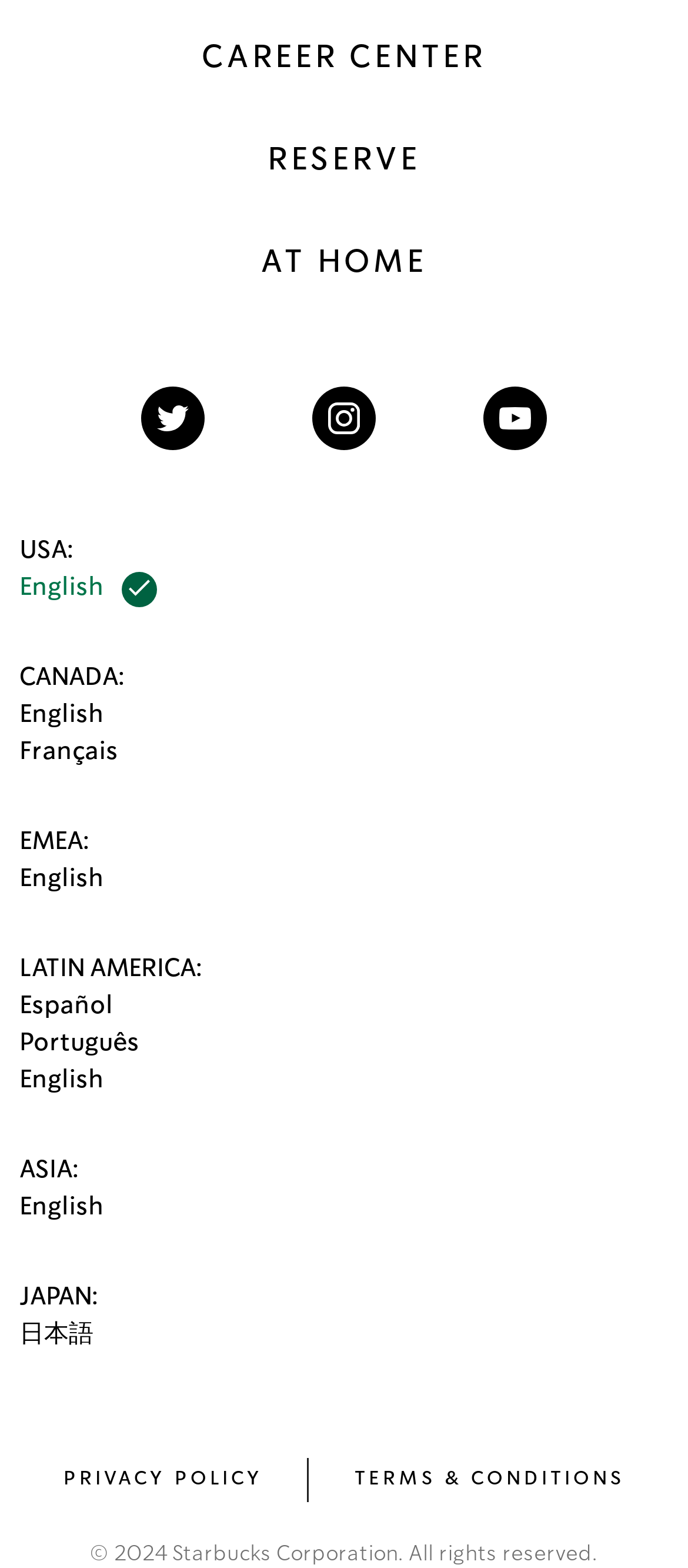Select the bounding box coordinates of the element I need to click to carry out the following instruction: "Go to PRIVACY POLICY".

[0.051, 0.923, 0.423, 0.964]